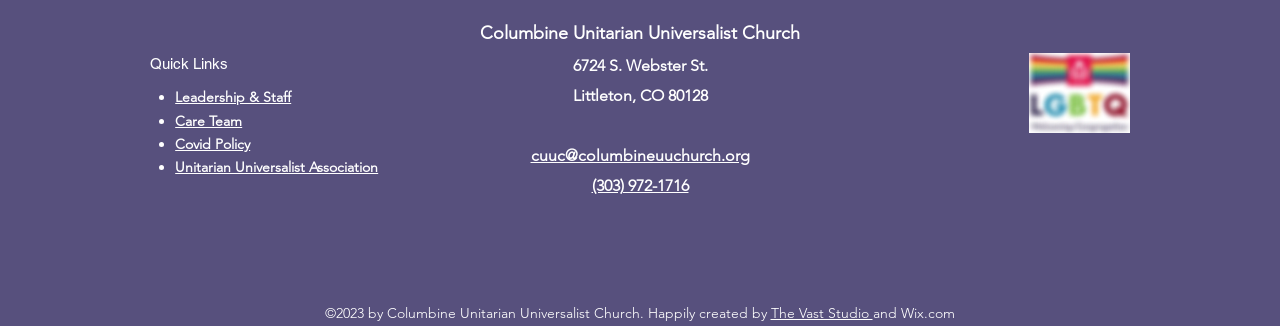Provide the bounding box coordinates for the UI element that is described as: "Care Team".

[0.137, 0.342, 0.189, 0.397]